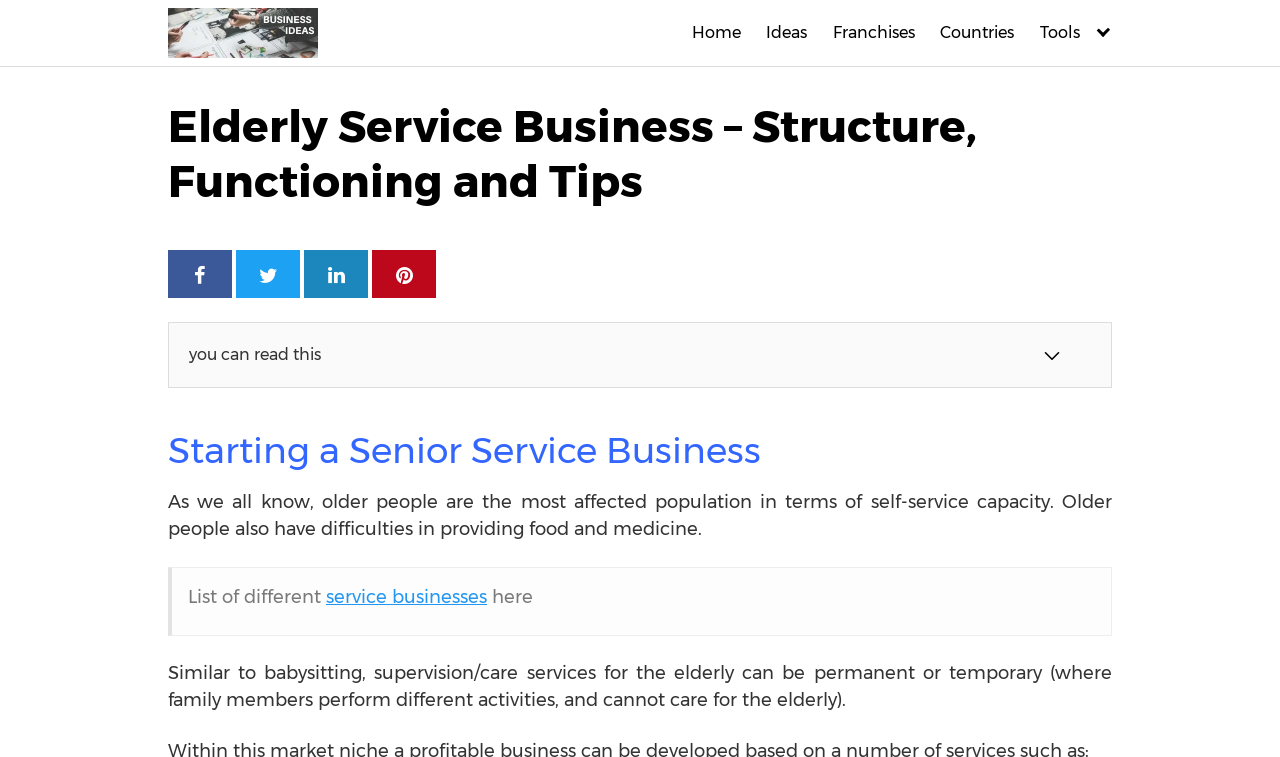What is similar to babysitting?
With the help of the image, please provide a detailed response to the question.

The webpage states that supervision/care services for the elderly can be permanent or temporary, similar to babysitting, where family members perform different activities and cannot care for the elderly.